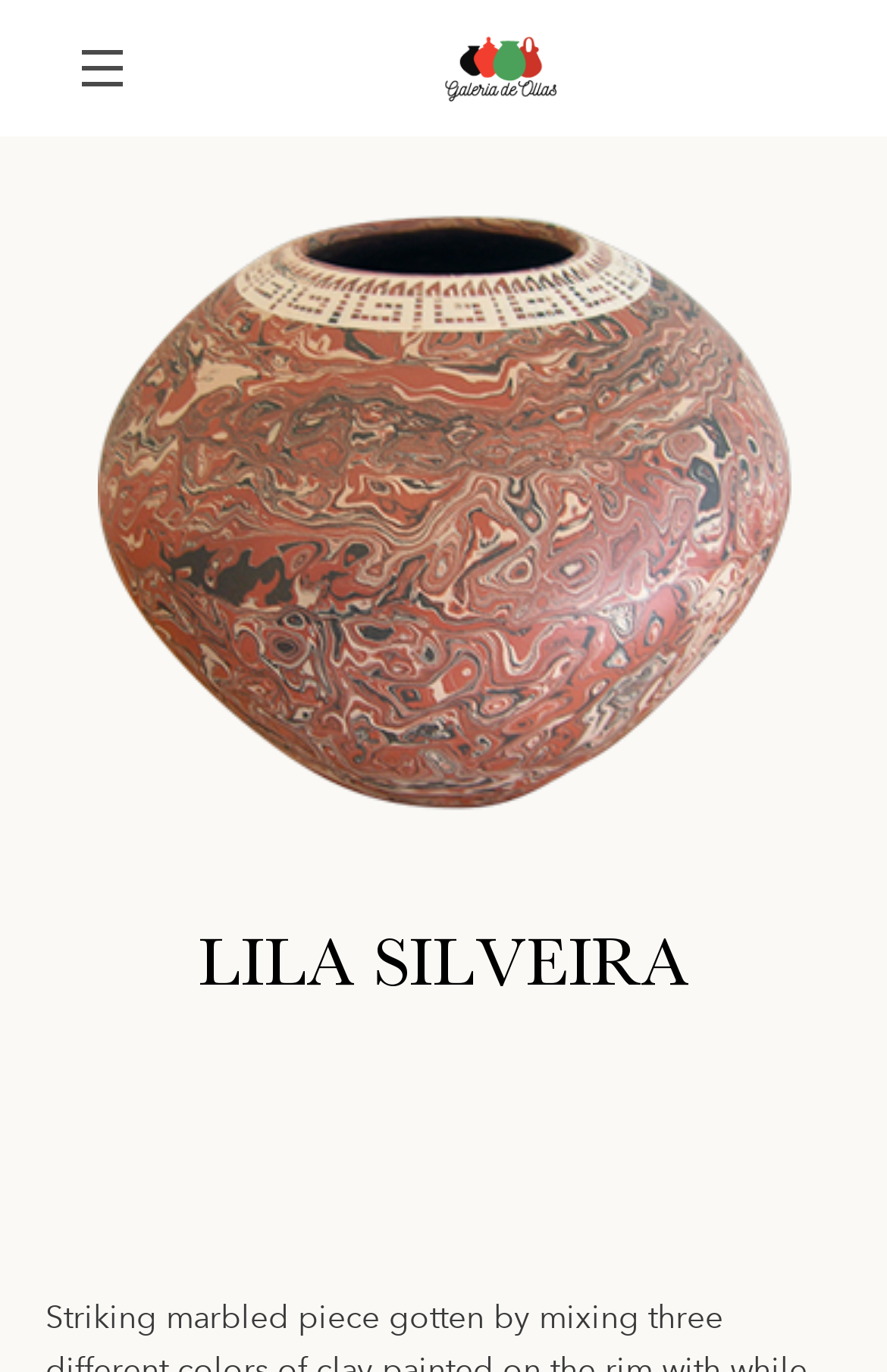Identify the bounding box for the described UI element: "aria-label="Open image in slideshow"".

[0.109, 0.099, 0.891, 0.605]